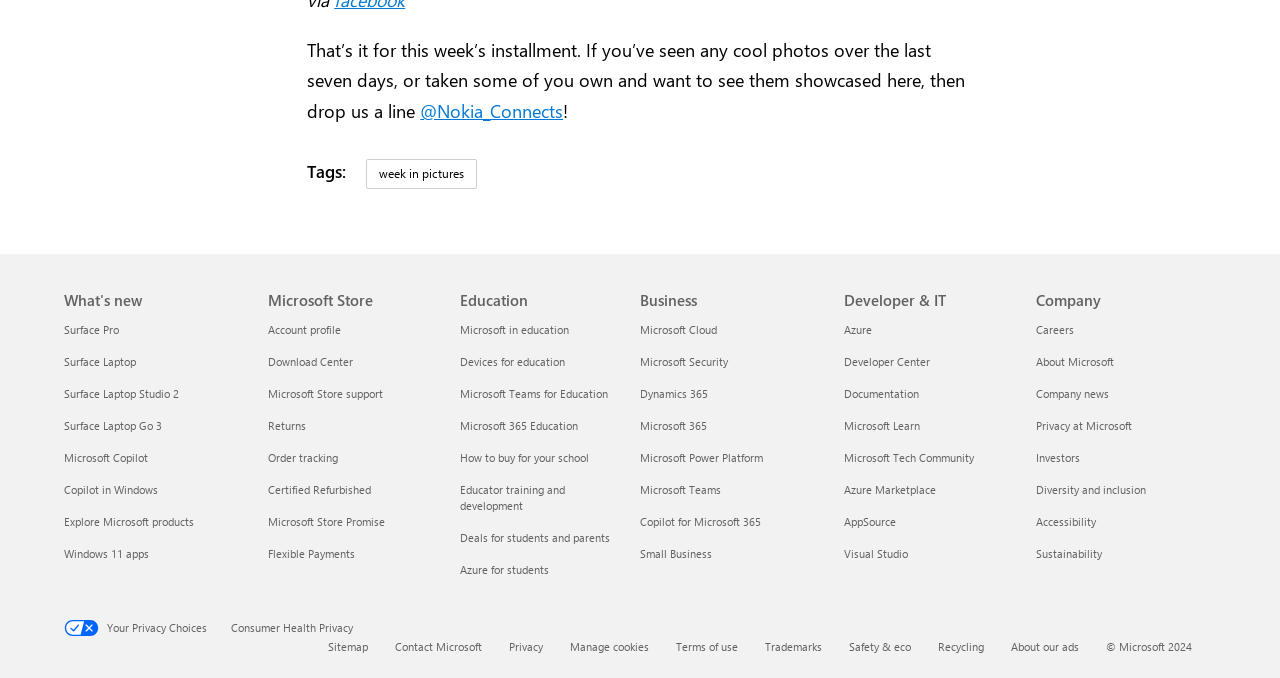Please provide the bounding box coordinates for the element that needs to be clicked to perform the instruction: "Learn about 'Microsoft in education'". The coordinates must consist of four float numbers between 0 and 1, formatted as [left, top, right, bottom].

[0.359, 0.474, 0.445, 0.496]